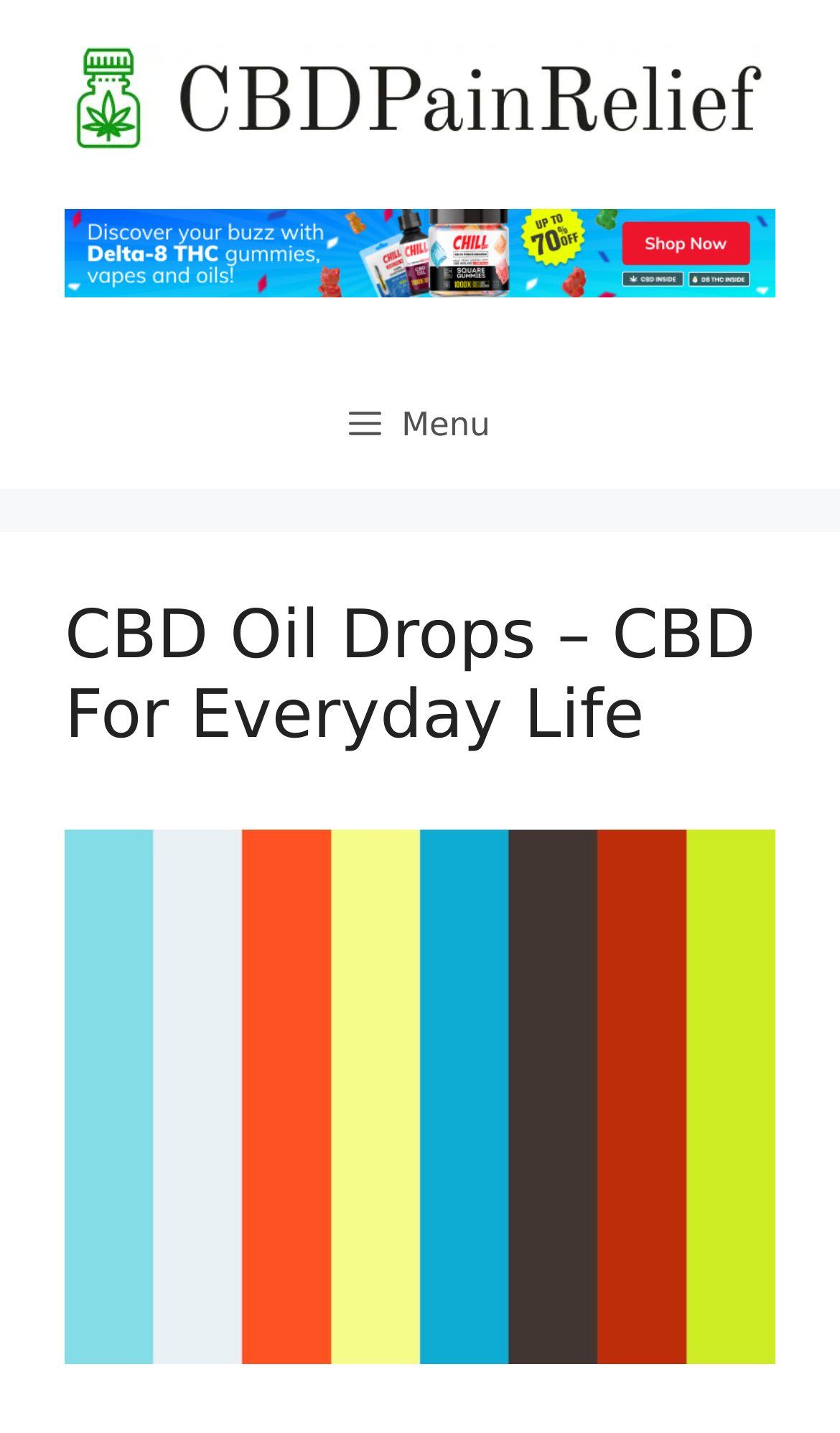Please determine the bounding box coordinates for the UI element described as: "Menu".

[0.051, 0.251, 0.949, 0.341]